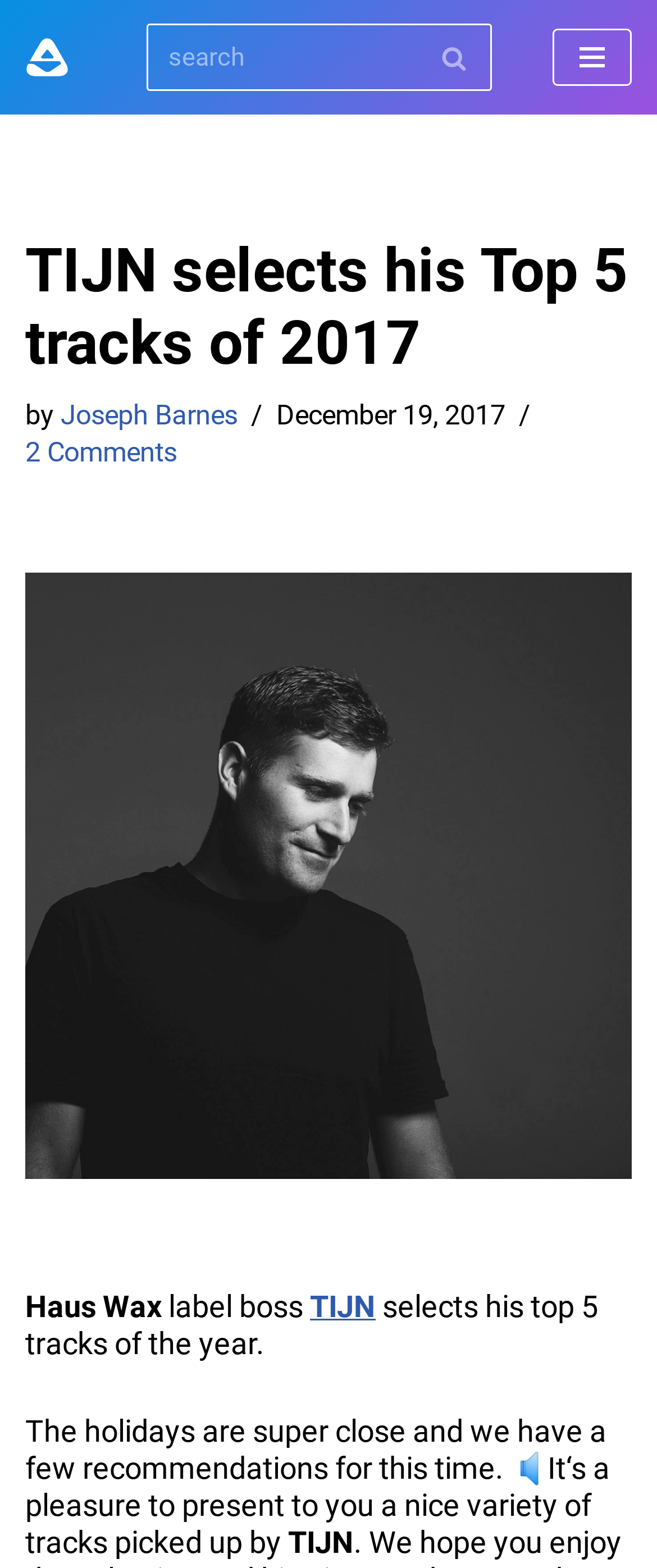Based on the element description TIJN, identify the bounding box coordinates for the UI element. The coordinates should be in the format (top-left x, top-left y, bottom-right x, bottom-right y) and within the 0 to 1 range.

[0.472, 0.822, 0.572, 0.845]